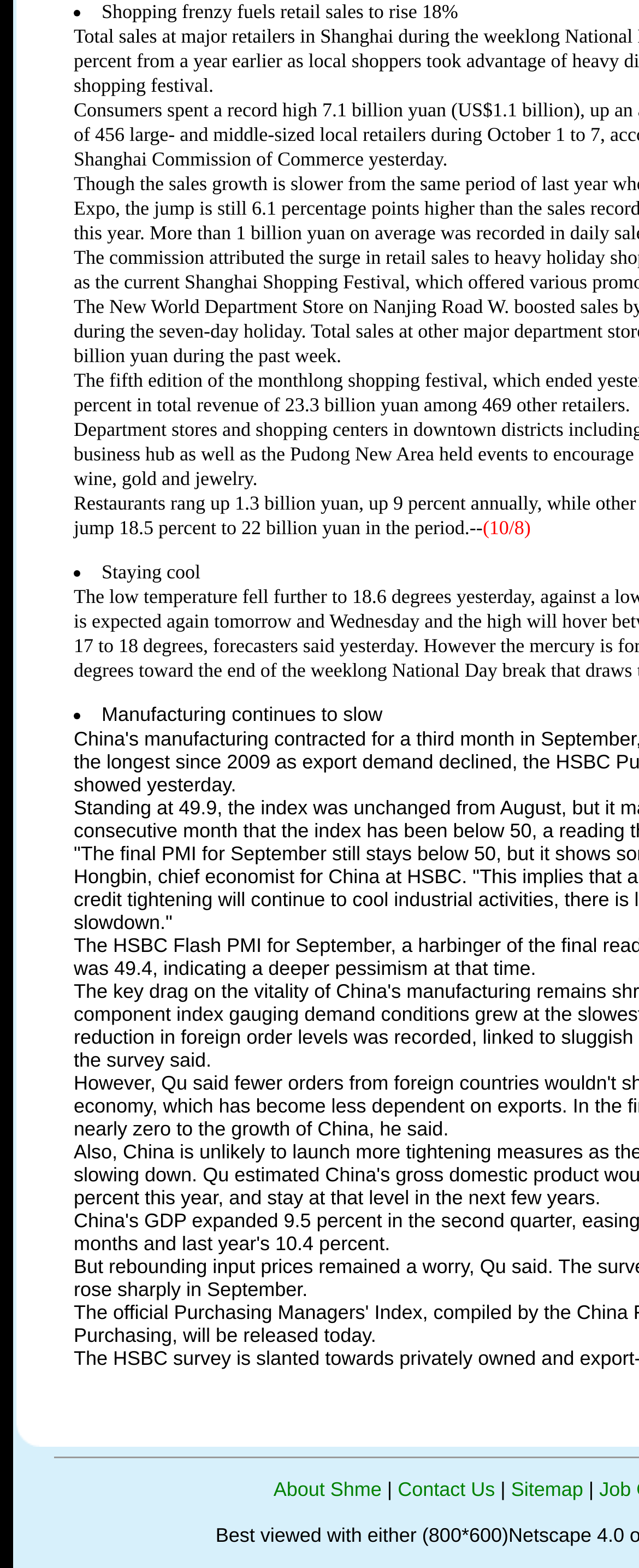How many list markers are there?
Refer to the image and respond with a one-word or short-phrase answer.

3